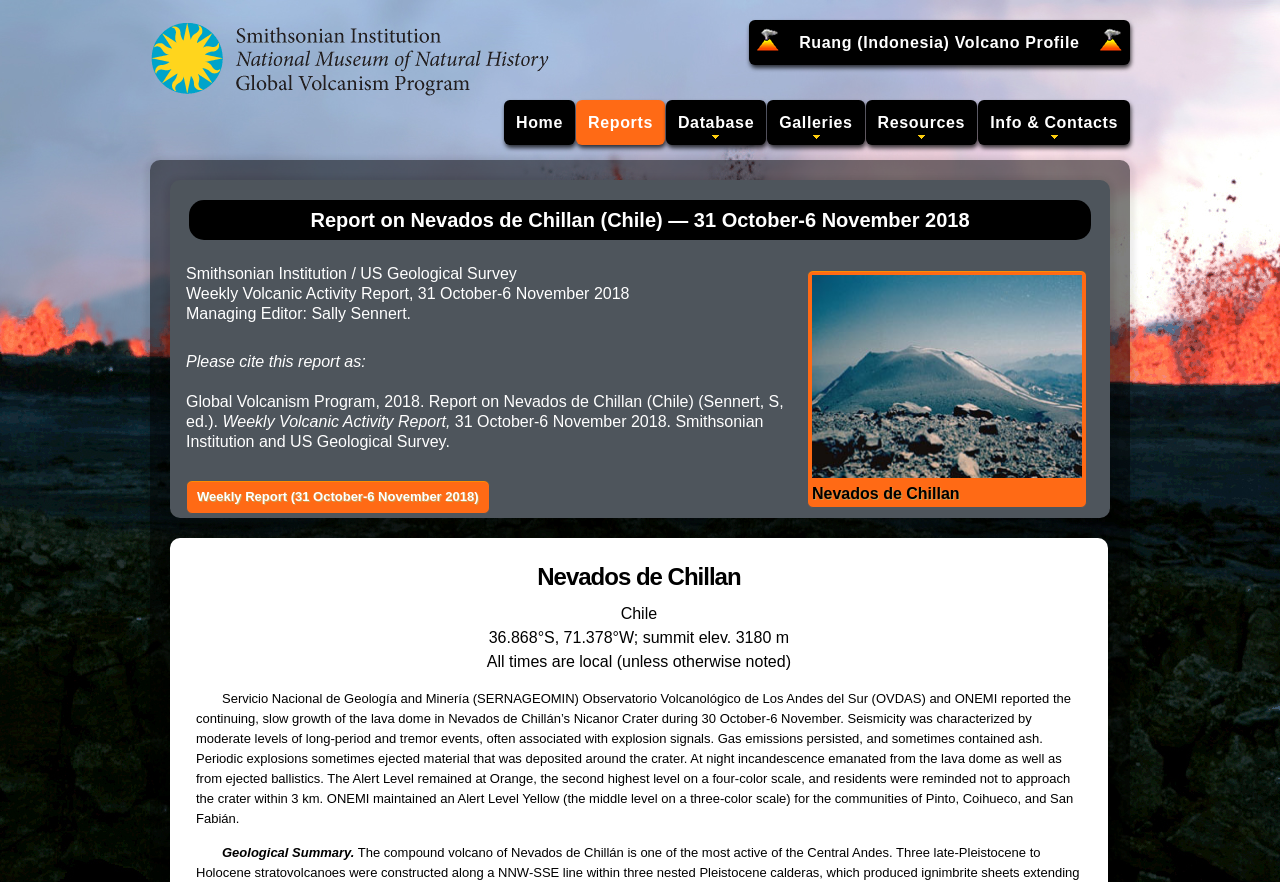By analyzing the image, answer the following question with a detailed response: What is the name of the volcano being reported?

I found the answer by looking at the heading element with the text 'Report on Nevados de Chillan (Chile) — 31 October-6 November 2018' and identifying the volcano name as 'Nevados de Chillan'.